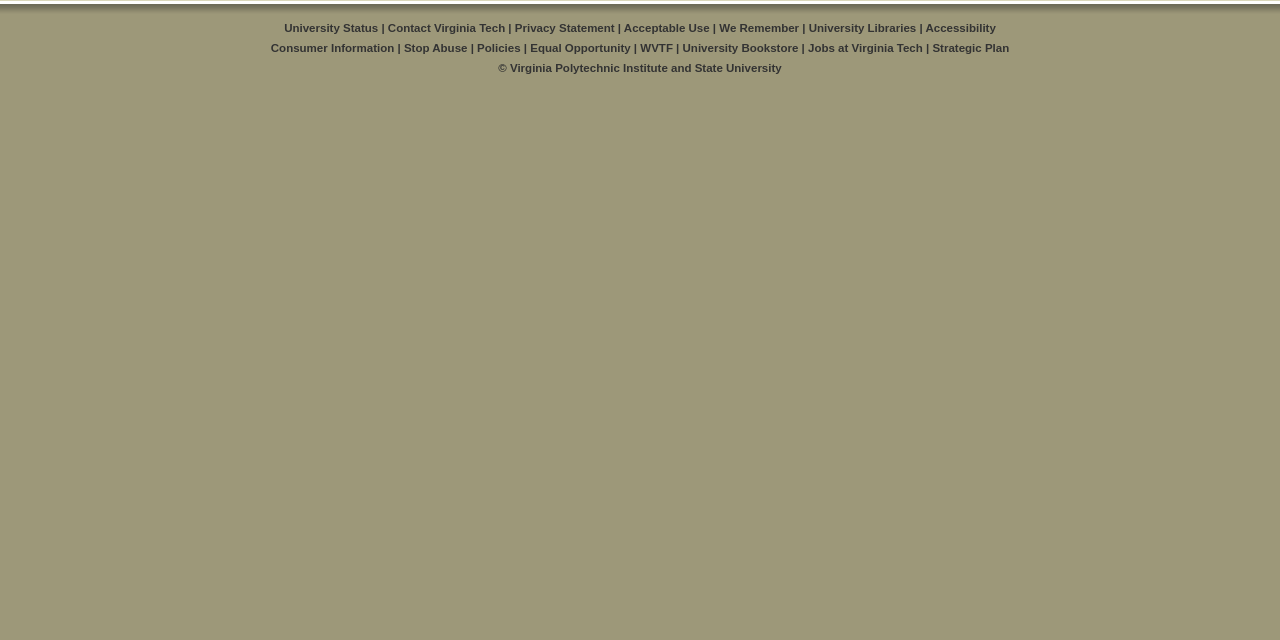Bounding box coordinates must be specified in the format (top-left x, top-left y, bottom-right x, bottom-right y). All values should be floating point numbers between 0 and 1. What are the bounding box coordinates of the UI element described as: Stop Abuse

[0.316, 0.066, 0.365, 0.084]